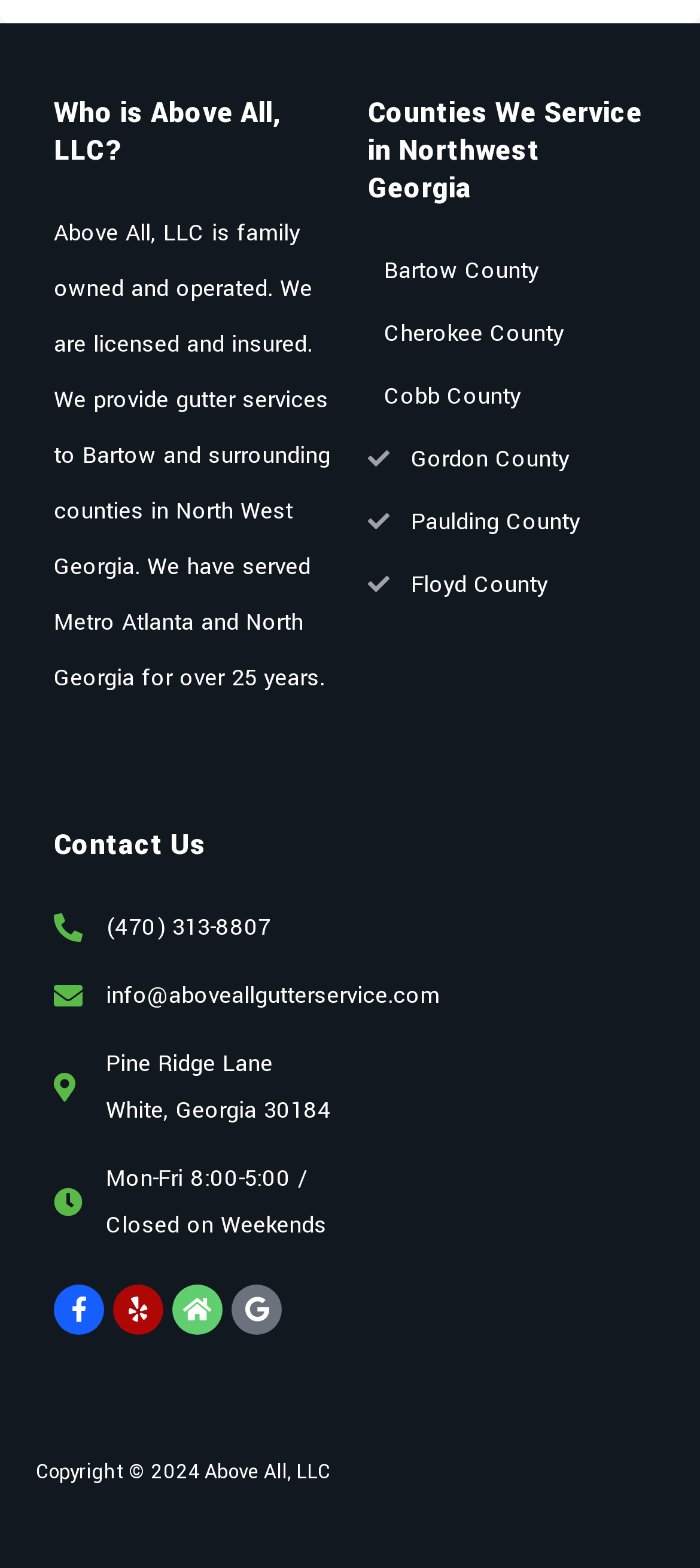Please mark the bounding box coordinates of the area that should be clicked to carry out the instruction: "Contact us through phone".

[0.077, 0.576, 0.474, 0.606]